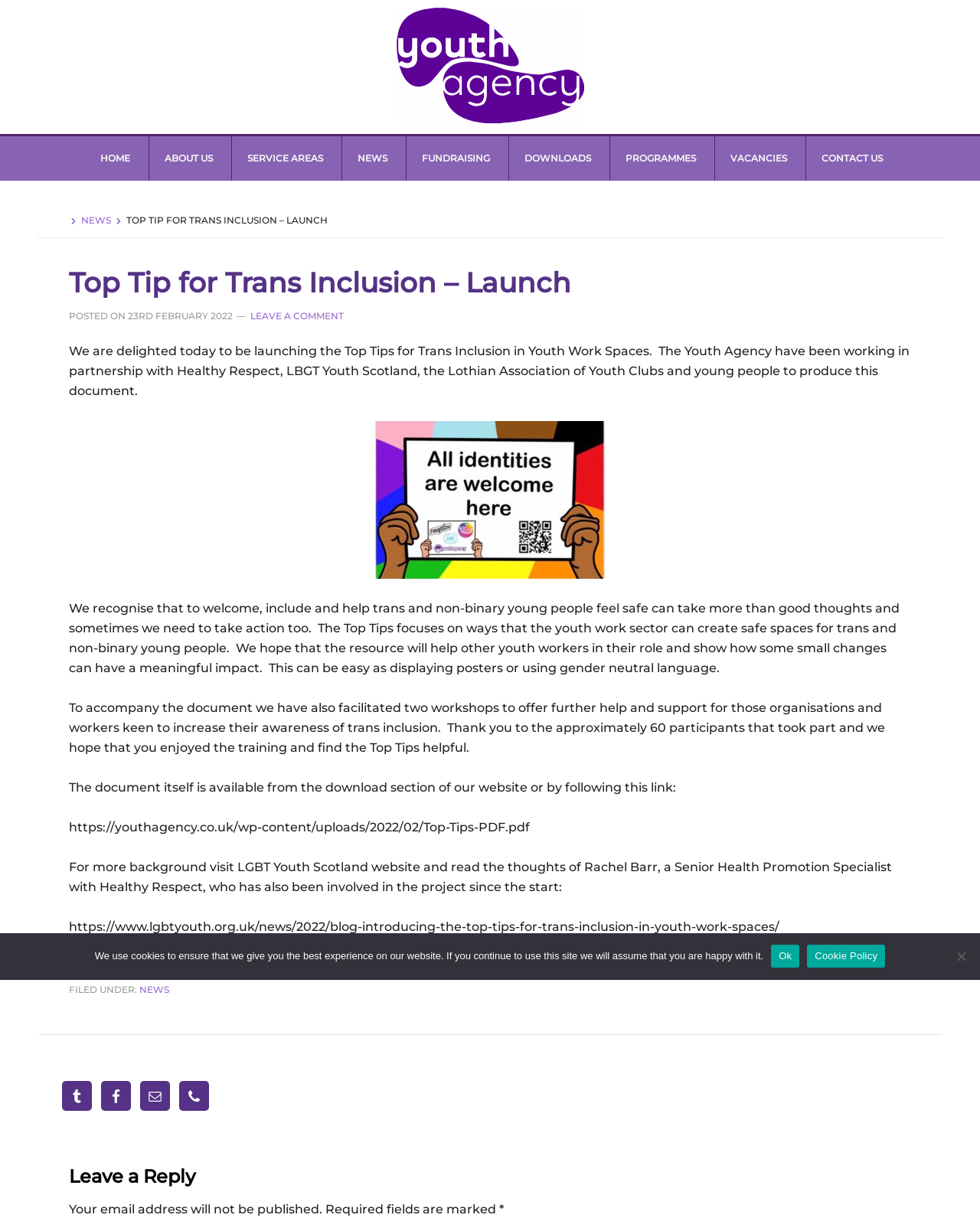Generate a comprehensive description of the webpage.

The webpage is about the launch of "Top Tips for Trans Inclusion" by The Youth Agency. At the top, there are three "Skip to" links, followed by a link to The Youth Agency's homepage. Below that, there is a main navigation menu with nine links: HOME, ABOUT US, SERVICE AREAS, NEWS, FUNDRAISING, DOWNLOADS, PROGRAMMES, VACANCIES, and CONTACT US.

The main content of the page is an article about the launch of the "Top Tips for Trans Inclusion" document. The article has a heading and a subheading, followed by three paragraphs of text. The first paragraph introduces the document and its purpose. The second paragraph explains the importance of creating safe spaces for trans and non-binary young people. The third paragraph mentions two workshops that were facilitated to help organizations increase their awareness of trans inclusion.

Below the article, there are two links: one to download the document and another to visit the LGBT Youth Scotland website. There is also a footer section with a "FILED UNDER" label and a link to the NEWS category.

On the right side of the page, there are four social media links: E-mail, Facebook, Phone, and Tumblr. Each link has an accompanying image.

At the bottom of the page, there is a "Reader Interactions" section with a "Leave a Reply" heading and a form to submit a comment. There is also a "Cookie Notice" dialog box that informs users about the website's cookie policy.